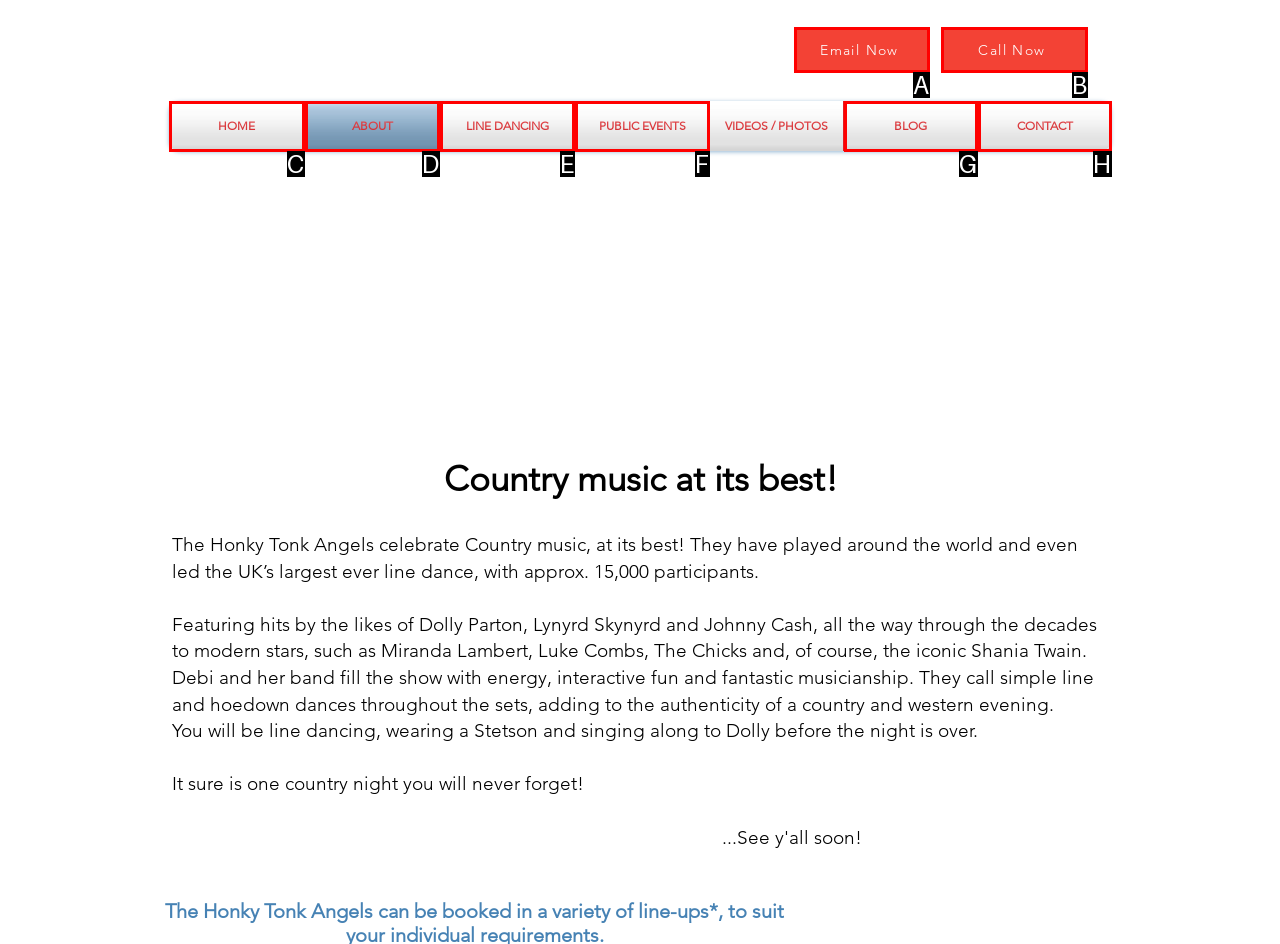Identify the UI element that corresponds to this description: LINE DANCING
Respond with the letter of the correct option.

E